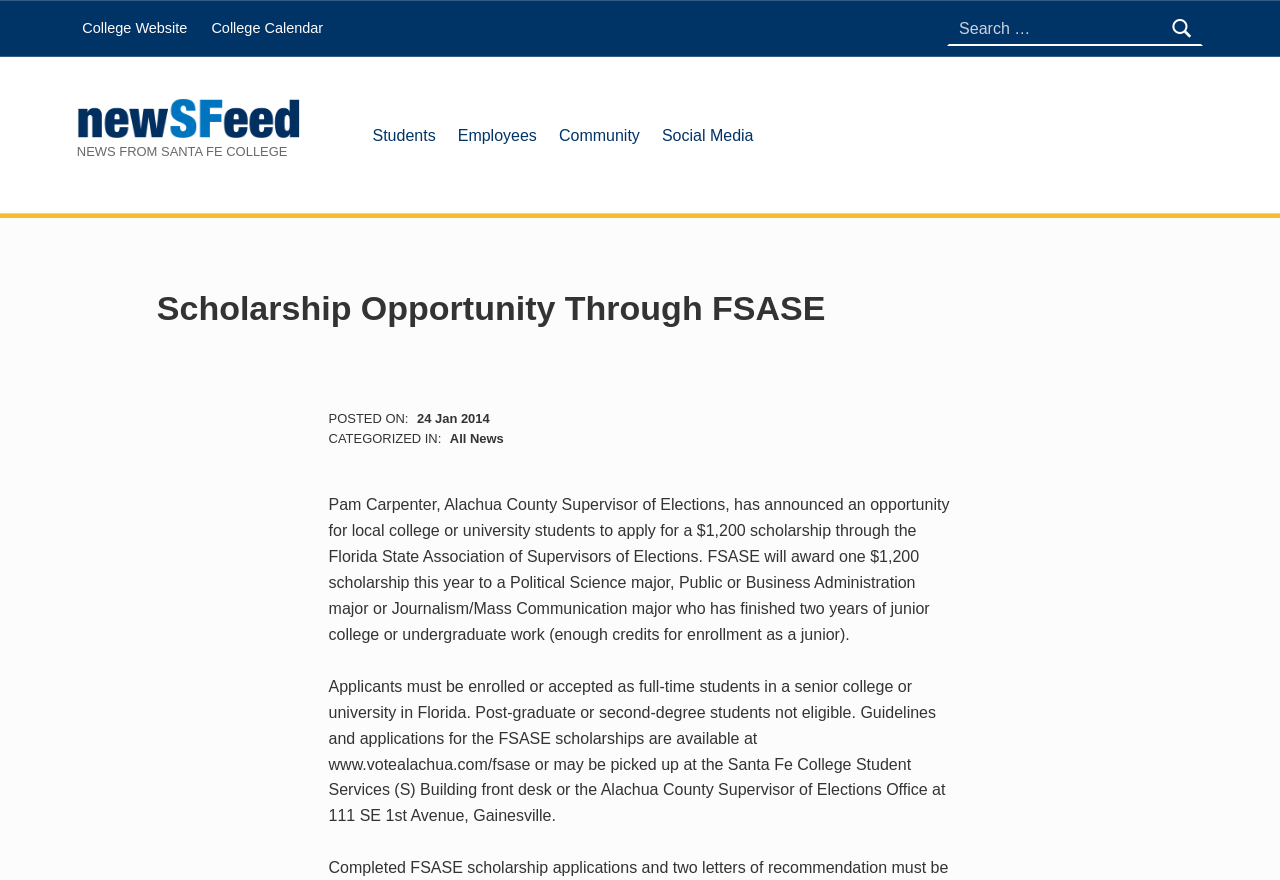What is the deadline for the scholarship application?
Answer the question with as much detail as you can, using the image as a reference.

The deadline for the scholarship application is not mentioned in the webpage. The webpage only mentions the posting date of the news as '24 Jan 2014' but does not provide a deadline for the application.